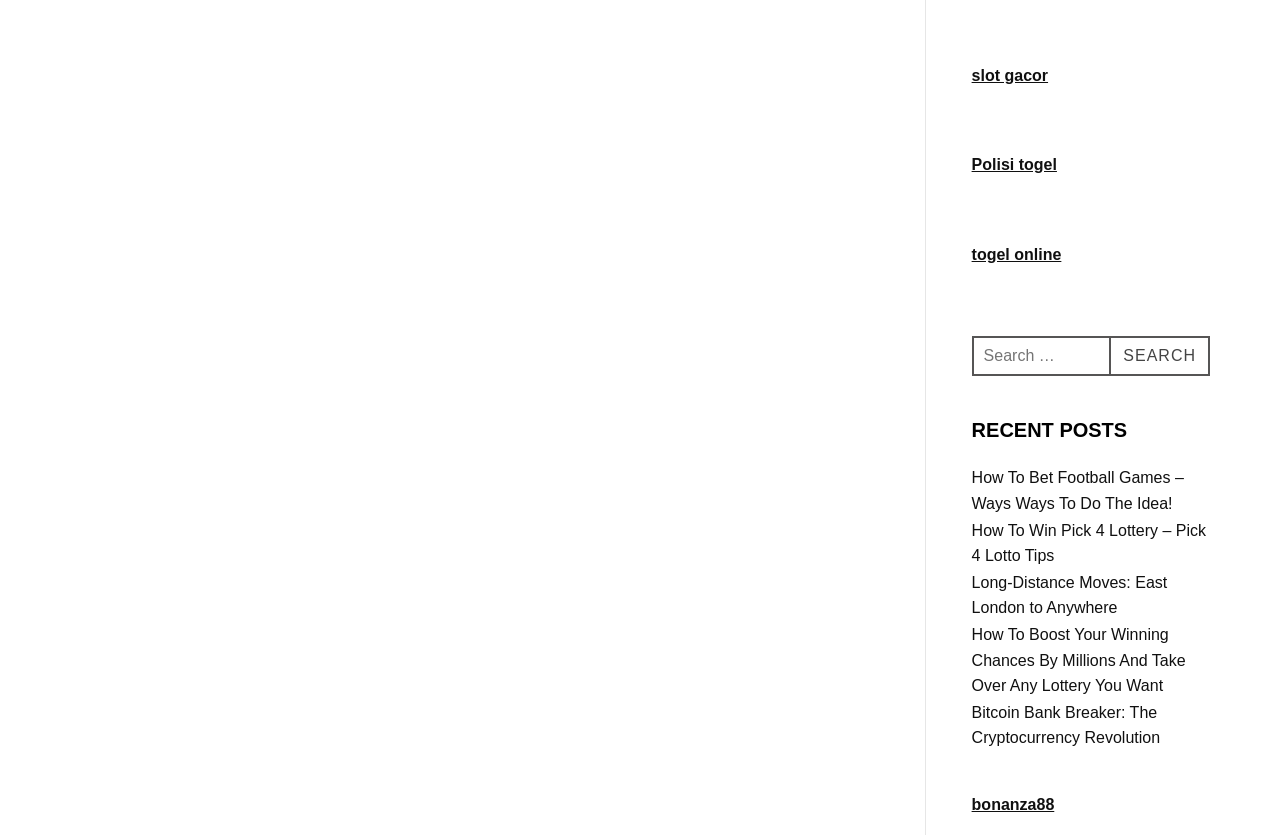Please provide a comprehensive answer to the question below using the information from the image: What is the purpose of the search box?

The search box is located at the top of the webpage, and it has a label 'Search for:' and a button 'SEARCH'. This suggests that the user can input keywords to search for specific posts on the webpage.